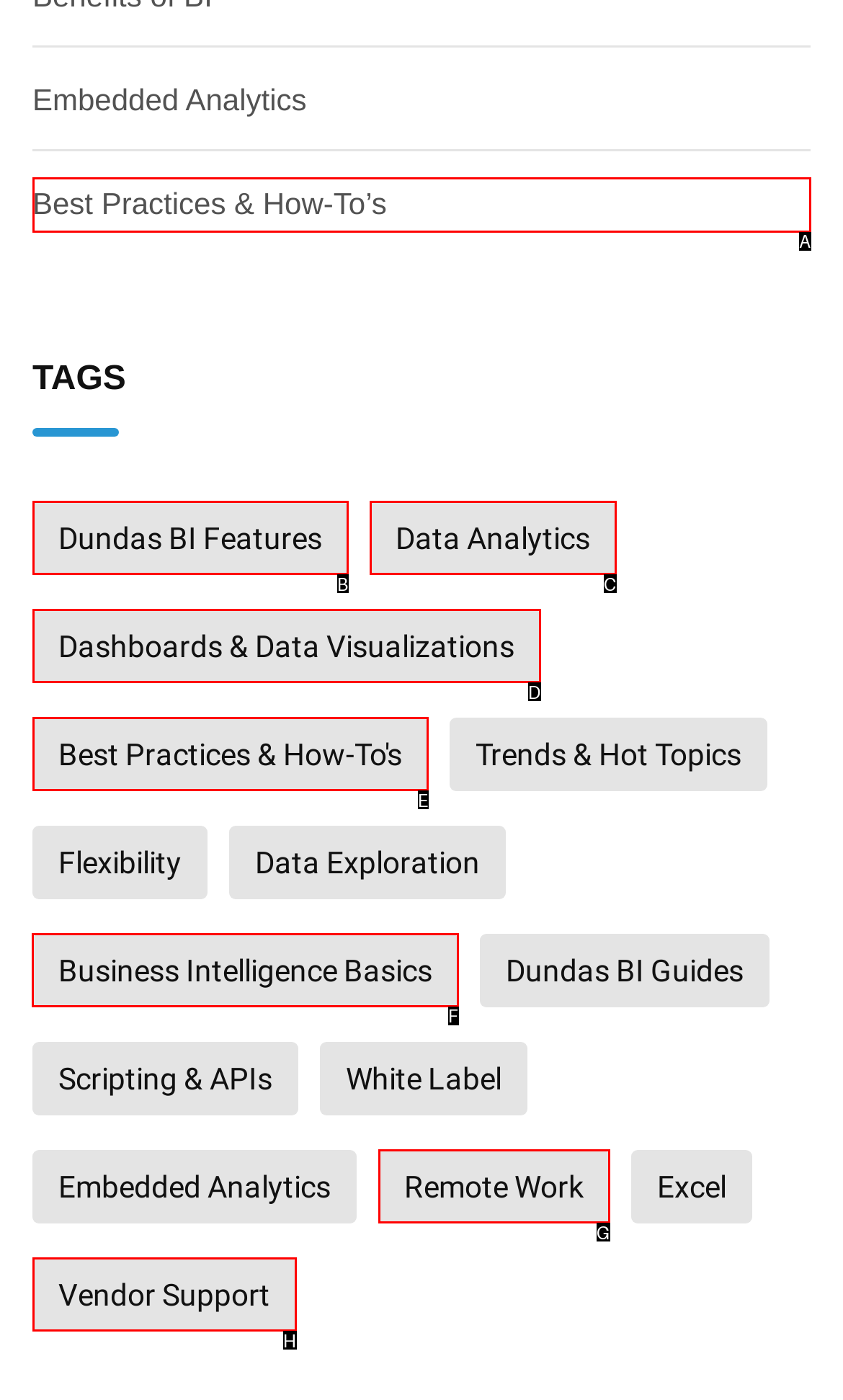Indicate which HTML element you need to click to complete the task: View articles related to 'juvenile justice'. Provide the letter of the selected option directly.

None